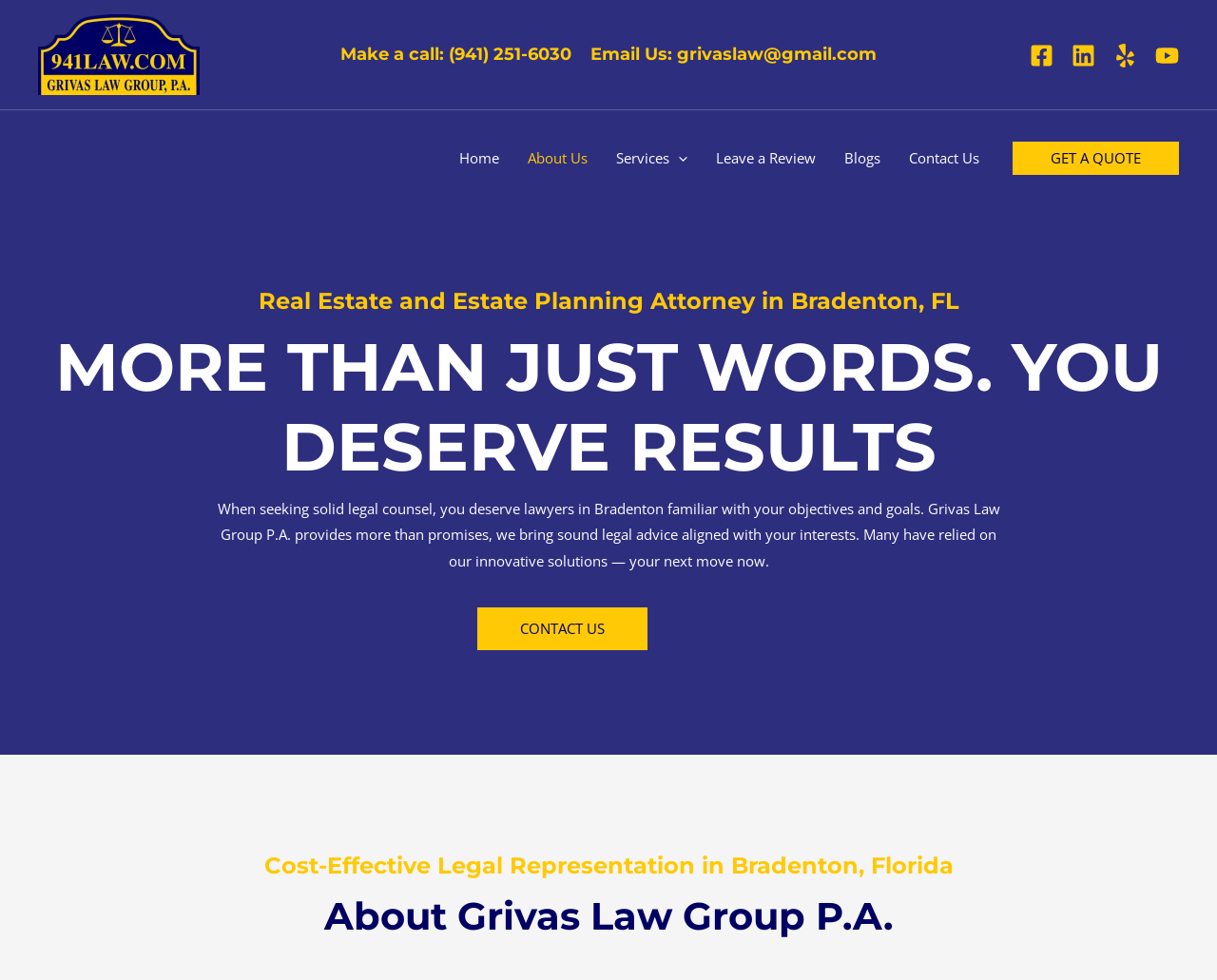Show the bounding box coordinates for the element that needs to be clicked to execute the following instruction: "Send an email to grivaslaw@gmail.com". Provide the coordinates in the form of four float numbers between 0 and 1, i.e., [left, top, right, bottom].

[0.485, 0.045, 0.72, 0.066]